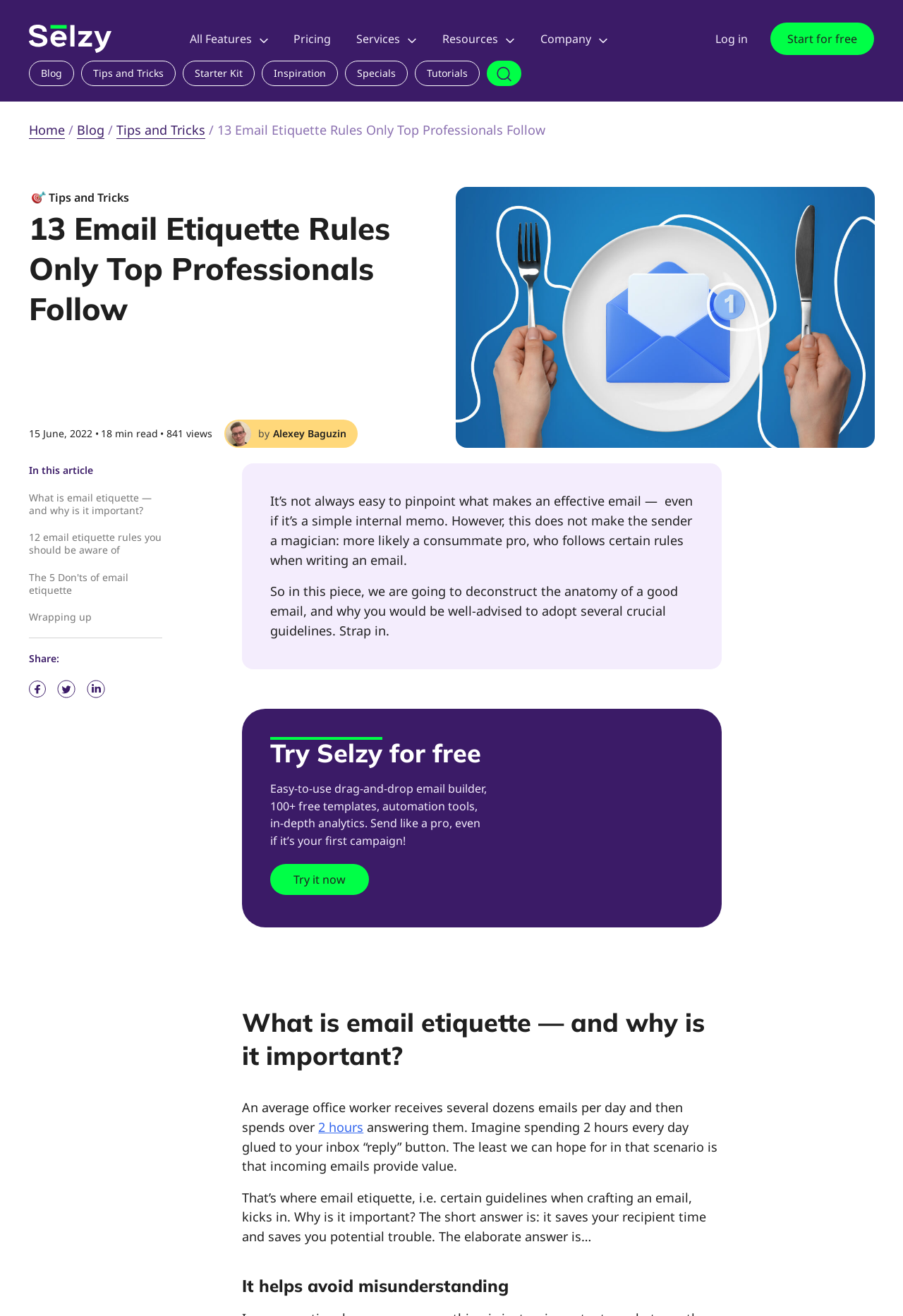Bounding box coordinates are to be given in the format (top-left x, top-left y, bottom-right x, bottom-right y). All values must be floating point numbers between 0 and 1. Provide the bounding box coordinate for the UI element described as: Tips and Tricks

[0.129, 0.092, 0.227, 0.106]